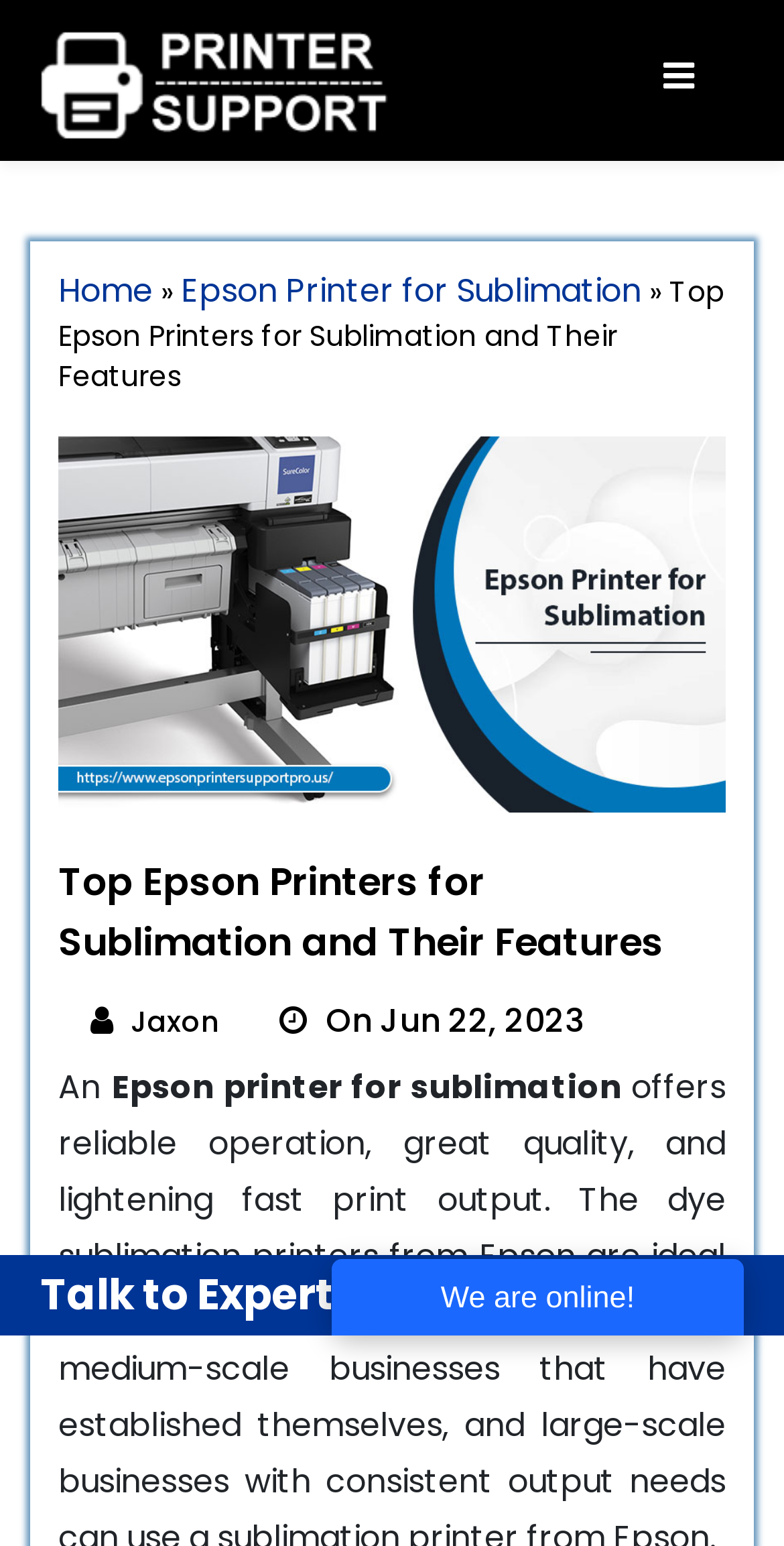Use a single word or phrase to answer the question: 
What is the topic of the article?

Epson Printers for Sublimation